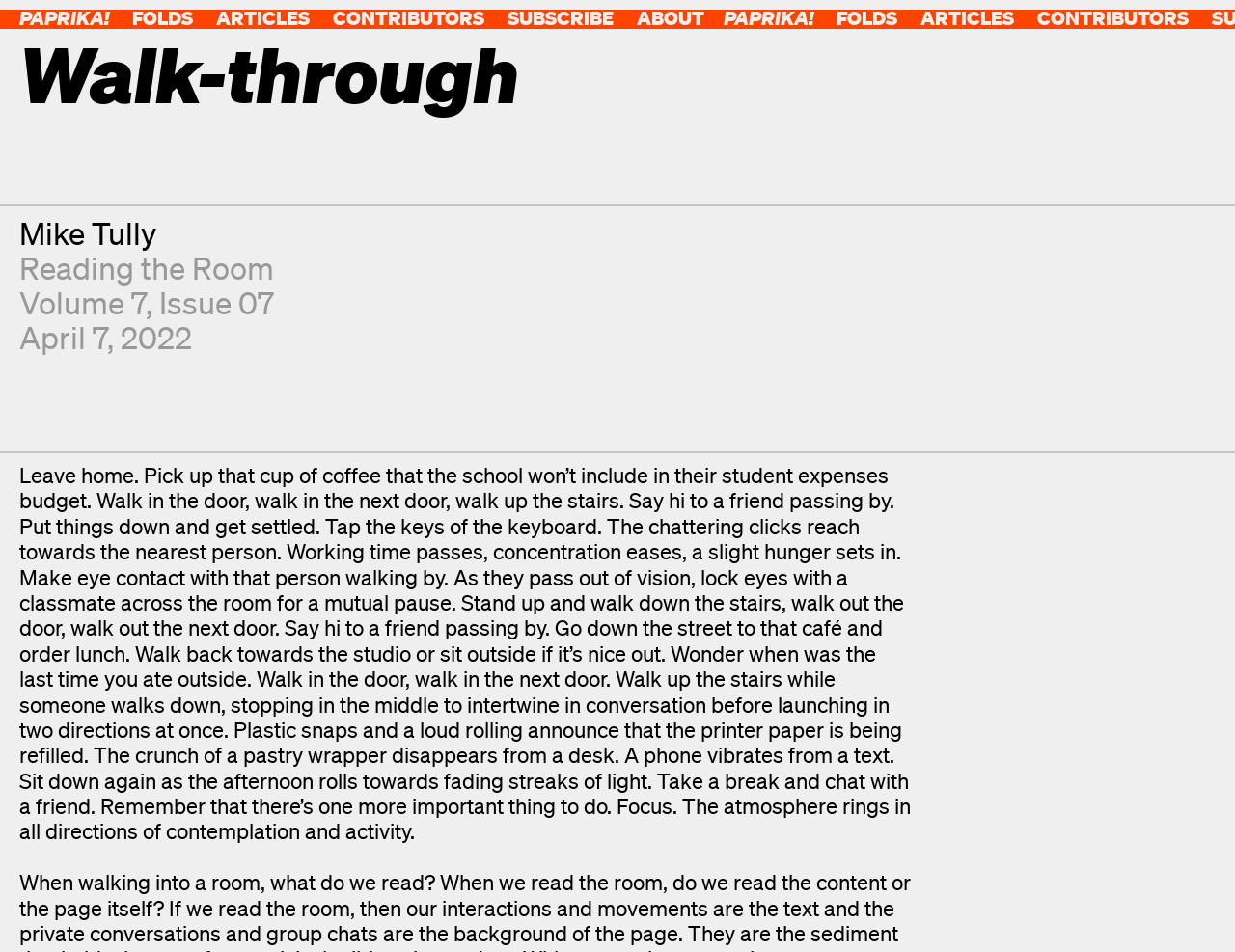Identify the bounding box coordinates of the specific part of the webpage to click to complete this instruction: "View the contributor Mike Tully".

[0.016, 0.226, 0.127, 0.263]